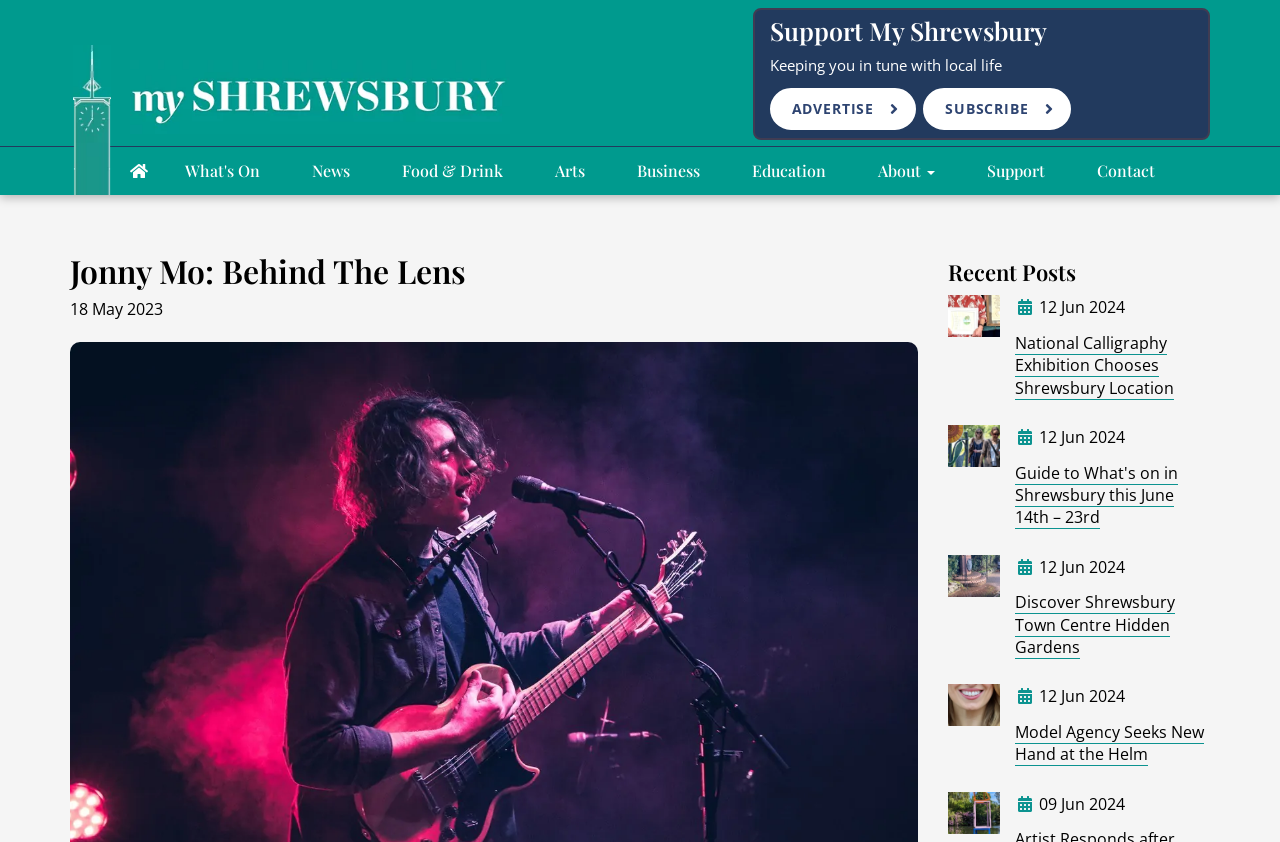What is the date of the 'National Calligraphy Exhibition Chooses Shrewsbury Location' article?
Based on the image, give a concise answer in the form of a single word or short phrase.

12 Jun 2024